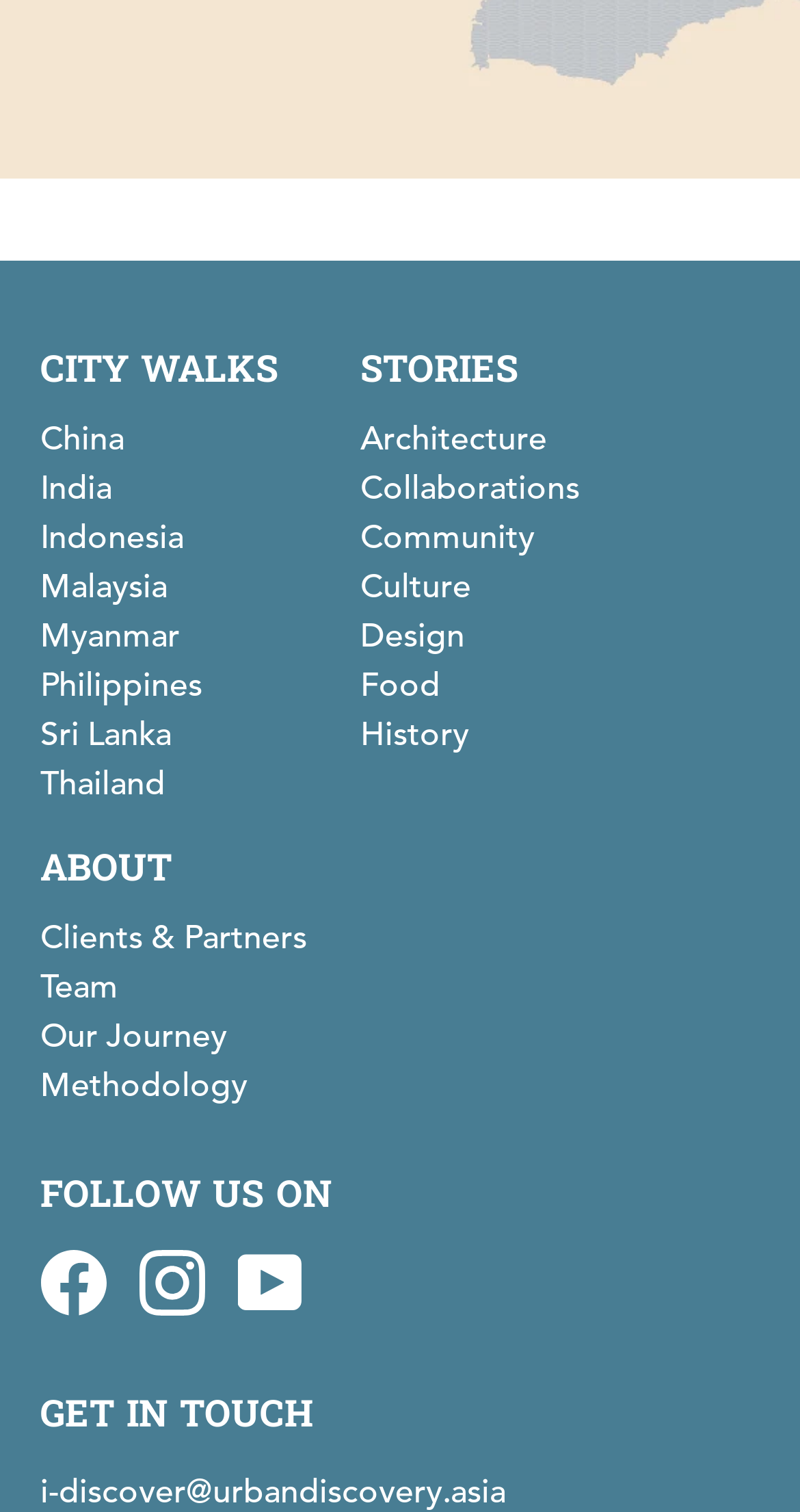Given the element description Architecture, identify the bounding box coordinates for the UI element on the webpage screenshot. The format should be (top-left x, top-left y, bottom-right x, bottom-right y), with values between 0 and 1.

[0.45, 0.277, 0.683, 0.304]